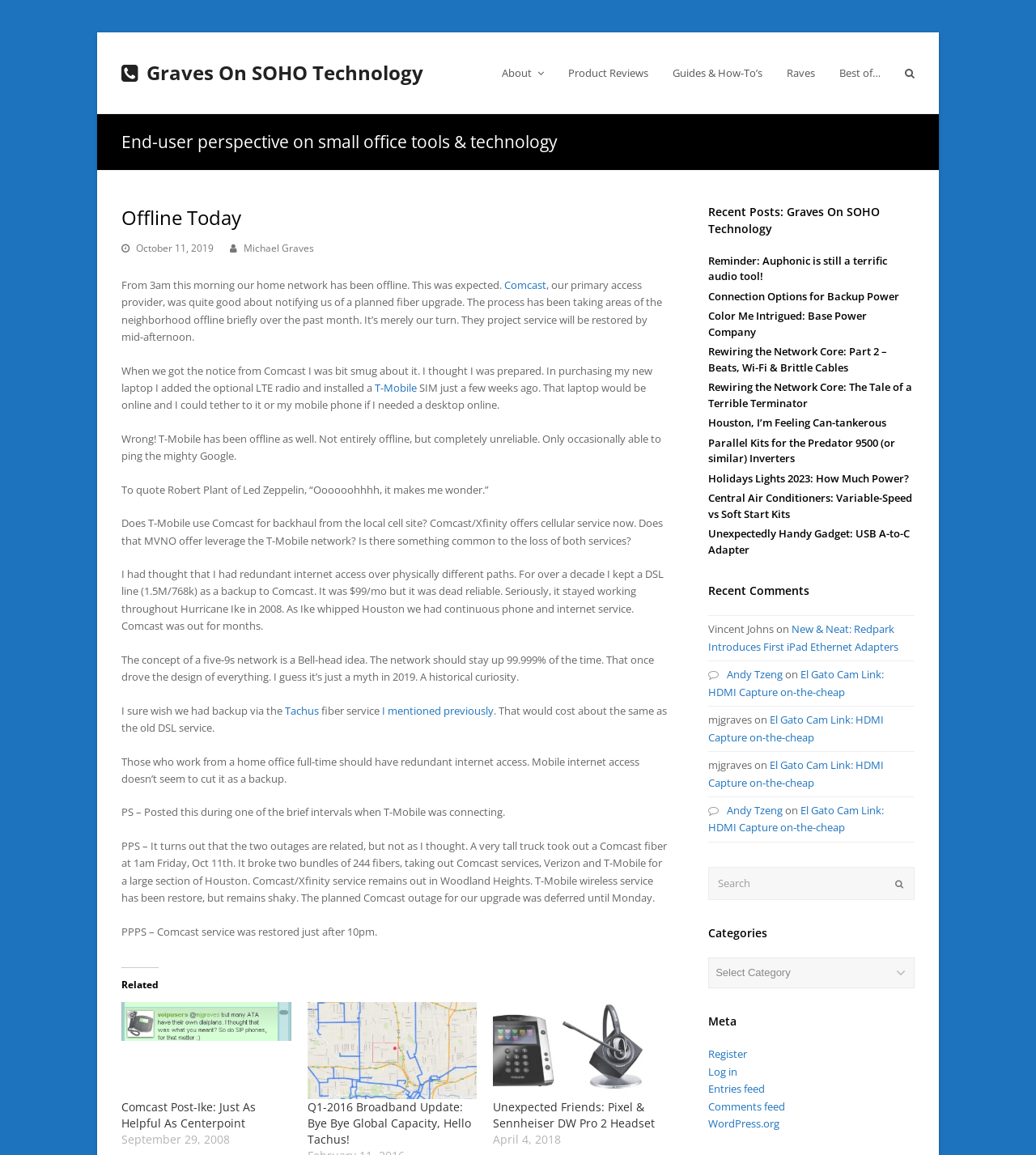Determine the bounding box coordinates of the target area to click to execute the following instruction: "Check LinkedIn."

None